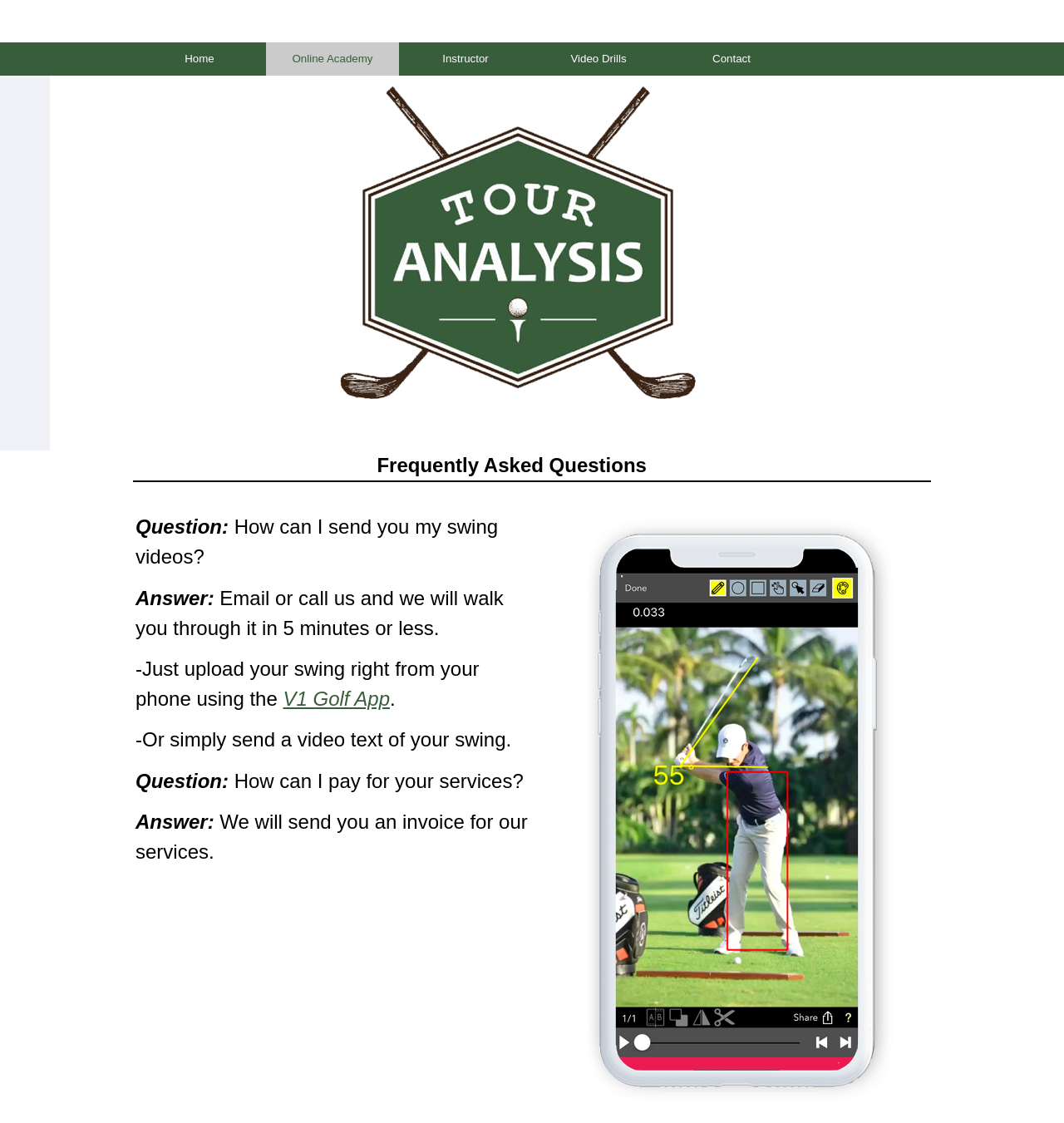What is the question being asked in the first FAQ?
Using the visual information, respond with a single word or phrase.

How can I send you my swing videos?